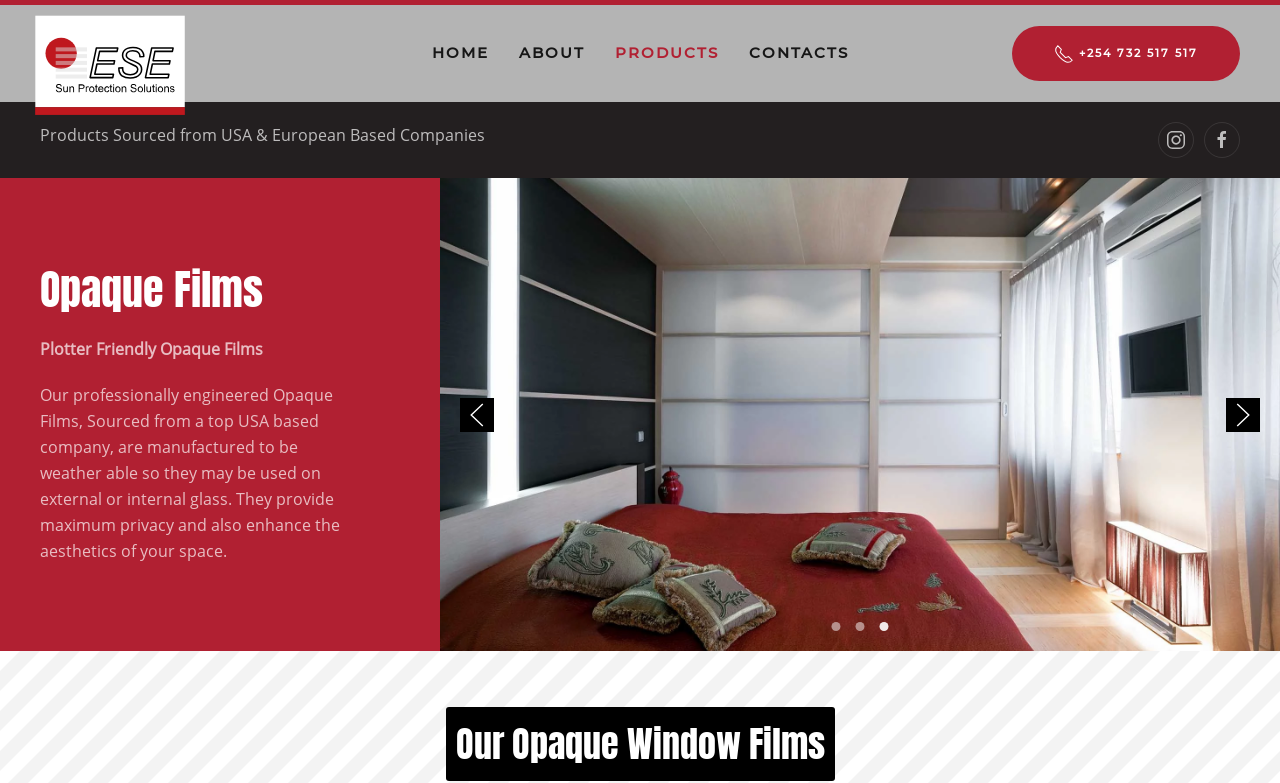Extract the bounding box coordinates of the UI element described by: "+254 732 517 517". The coordinates should include four float numbers ranging from 0 to 1, e.g., [left, top, right, bottom].

[0.791, 0.033, 0.969, 0.104]